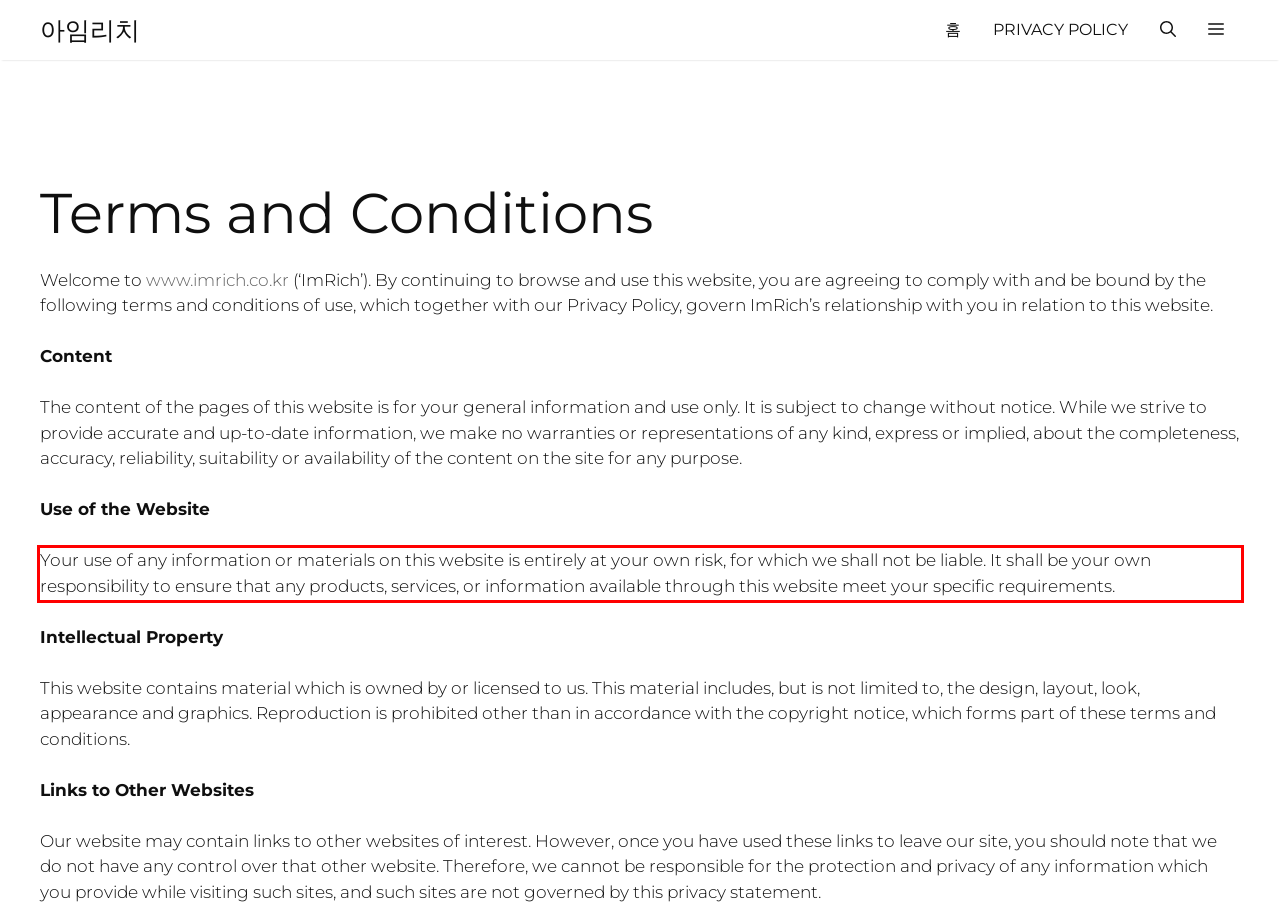Given a screenshot of a webpage with a red bounding box, please identify and retrieve the text inside the red rectangle.

Your use of any information or materials on this website is entirely at your own risk, for which we shall not be liable. It shall be your own responsibility to ensure that any products, services, or information available through this website meet your specific requirements.